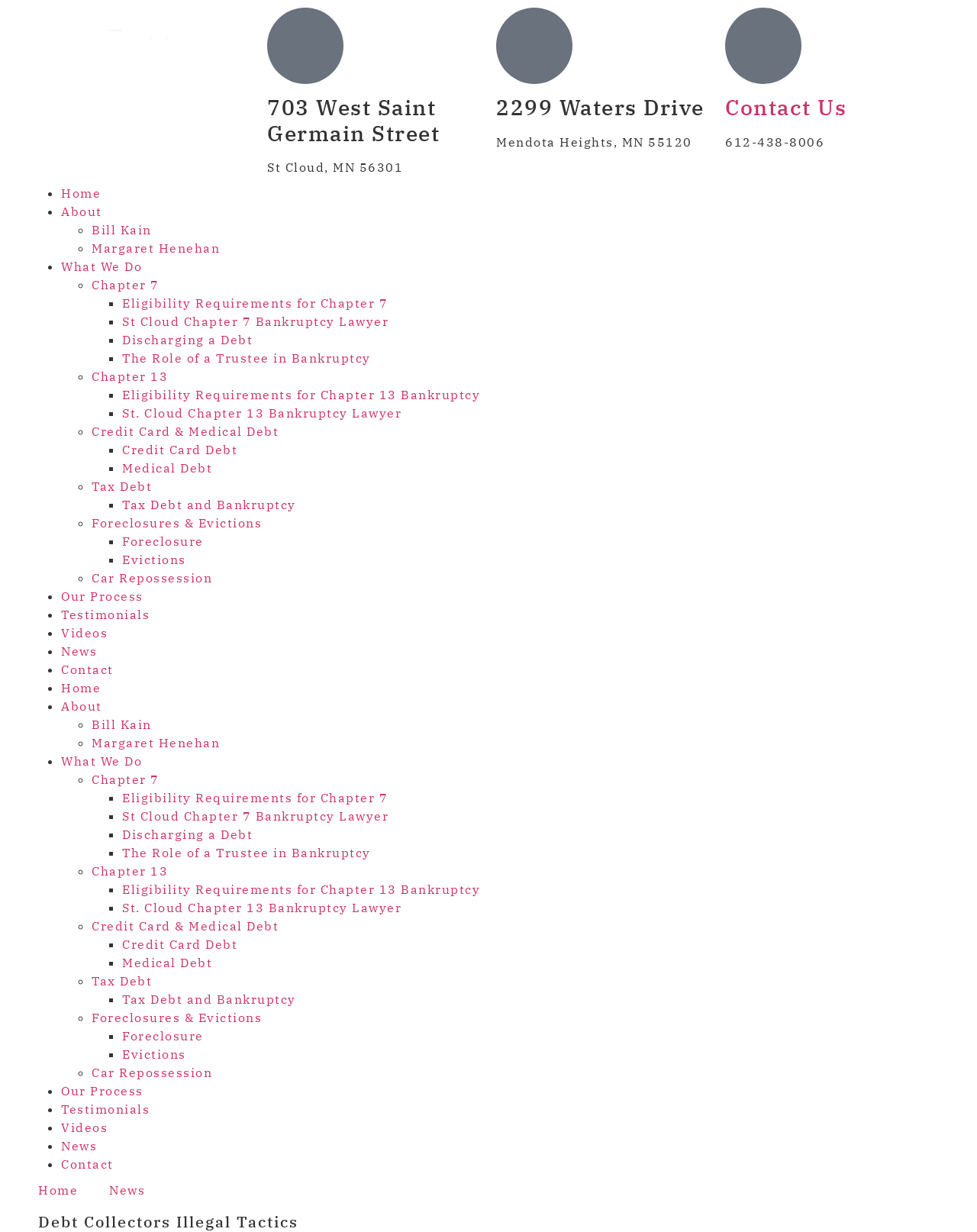Extract the text of the main heading from the webpage.

Debt Collectors Illegal Tactics